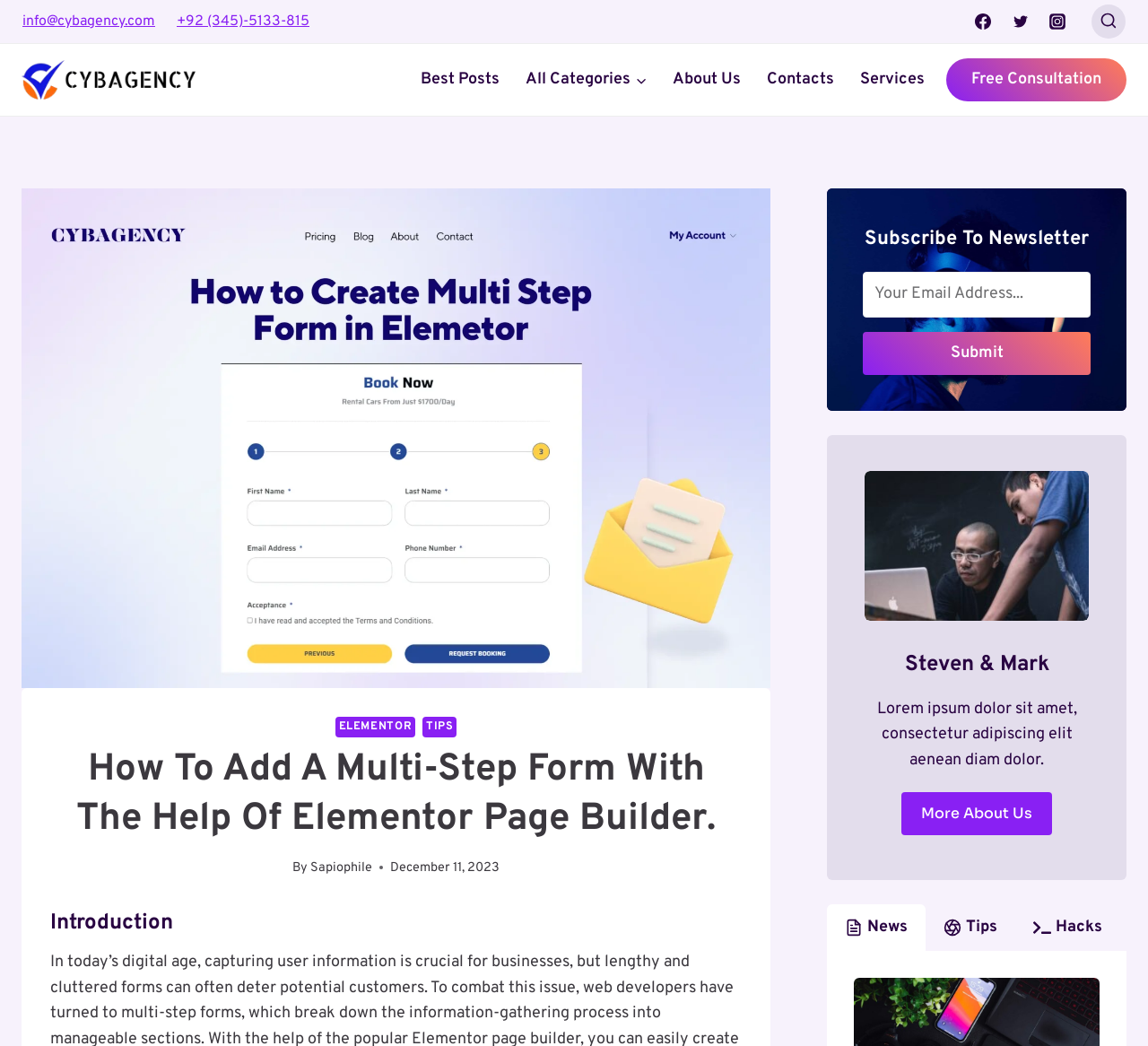Identify the bounding box coordinates of the region I need to click to complete this instruction: "Click the Free Consultation button".

[0.824, 0.056, 0.981, 0.097]